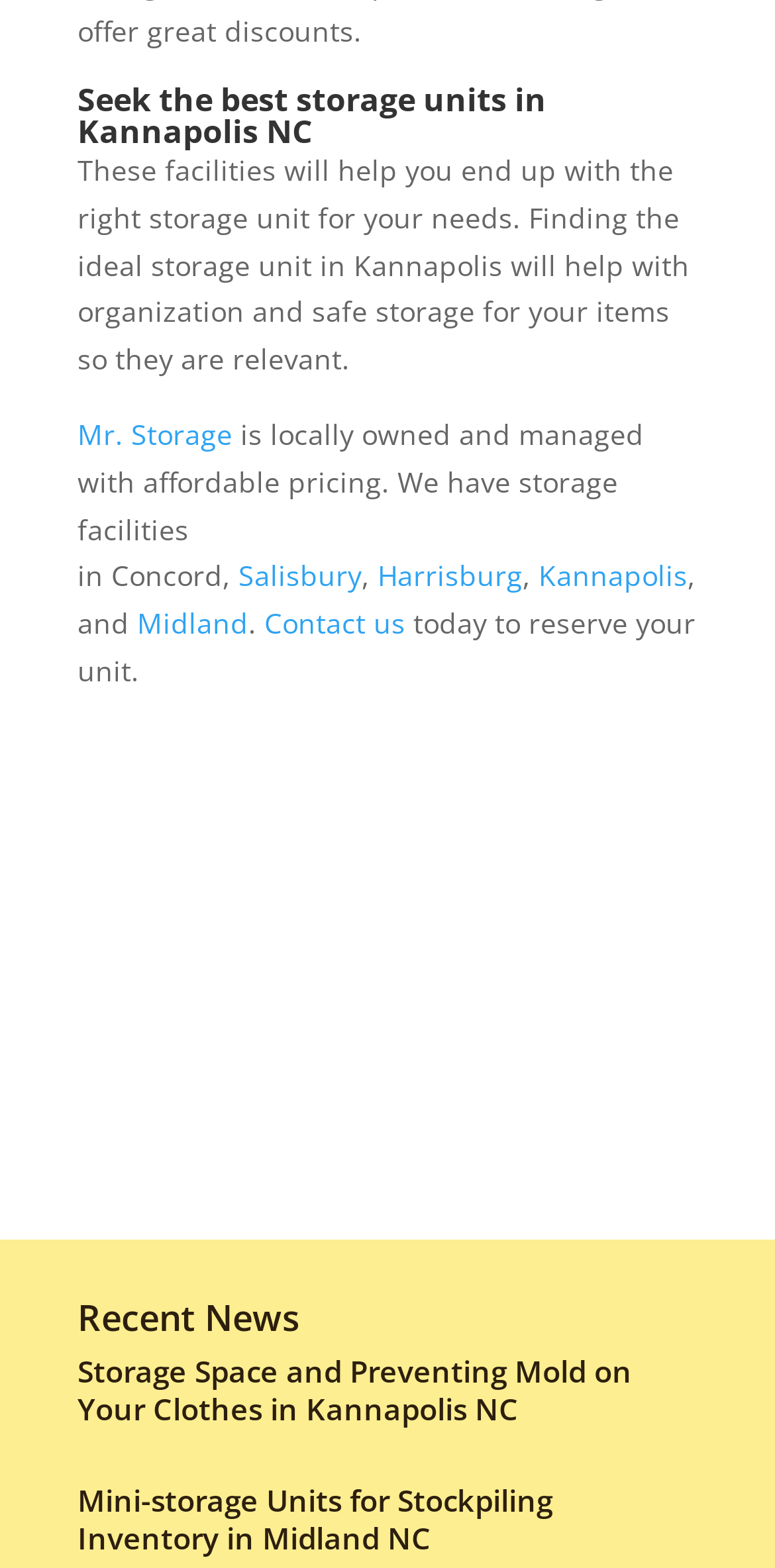What is the name of the locally owned storage facility?
Using the information presented in the image, please offer a detailed response to the question.

The name of the locally owned storage facility can be found in the text 'Mr. Storage is locally owned and managed with affordable pricing.' which is located in the middle of the webpage.